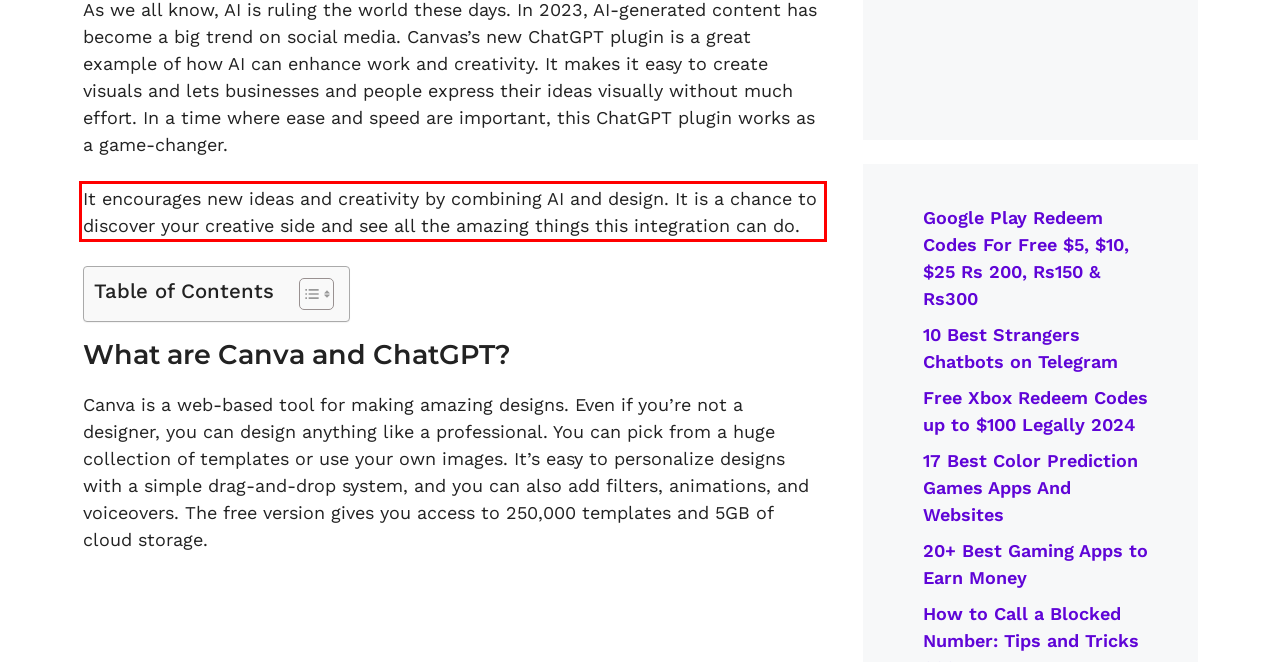Given a webpage screenshot with a red bounding box, perform OCR to read and deliver the text enclosed by the red bounding box.

It encourages new ideas and creativity by combining AI and design. It is a chance to discover your creative side and see all the amazing things this integration can do.